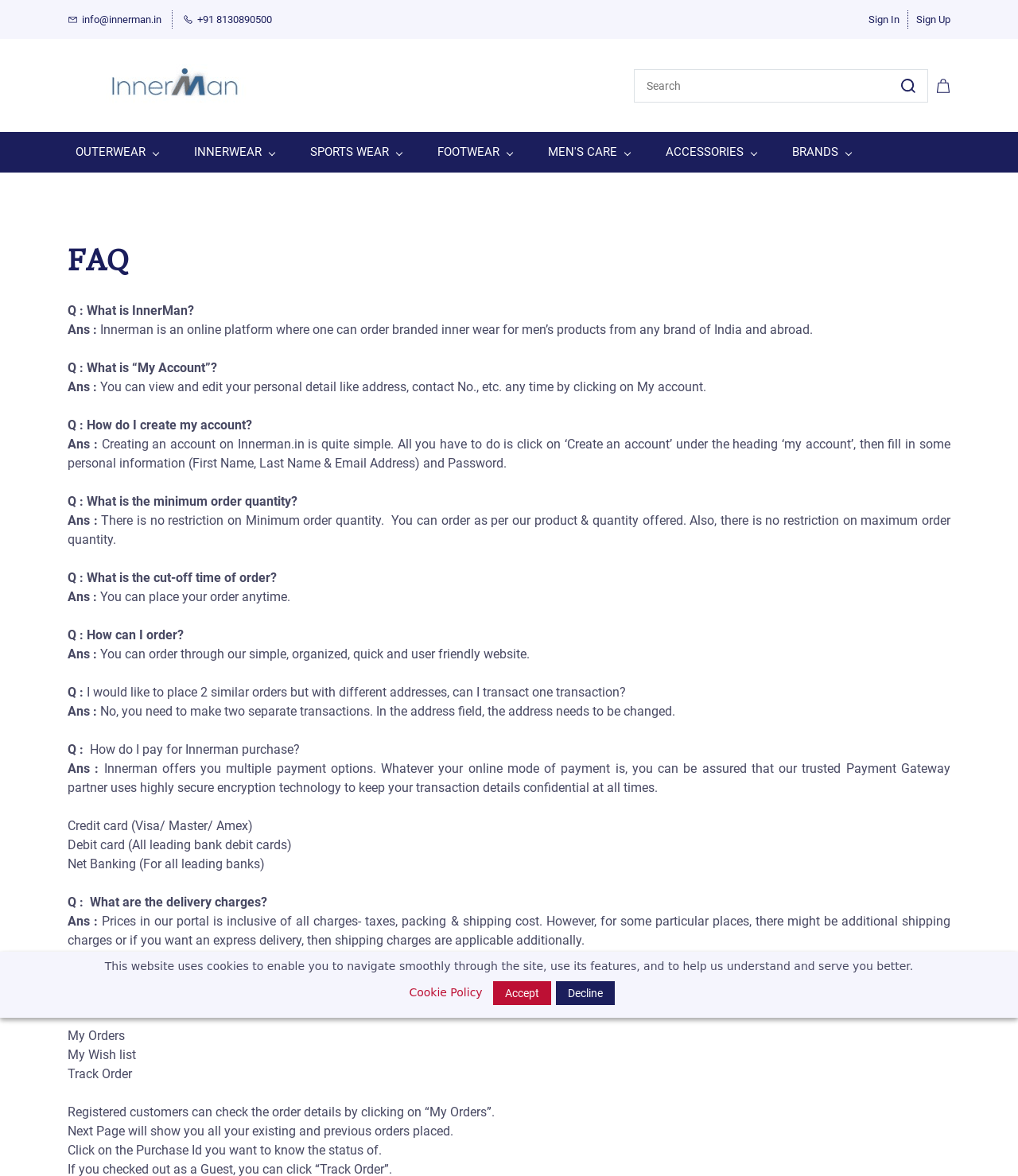Use a single word or phrase to answer the question: How can I order?

Through the website